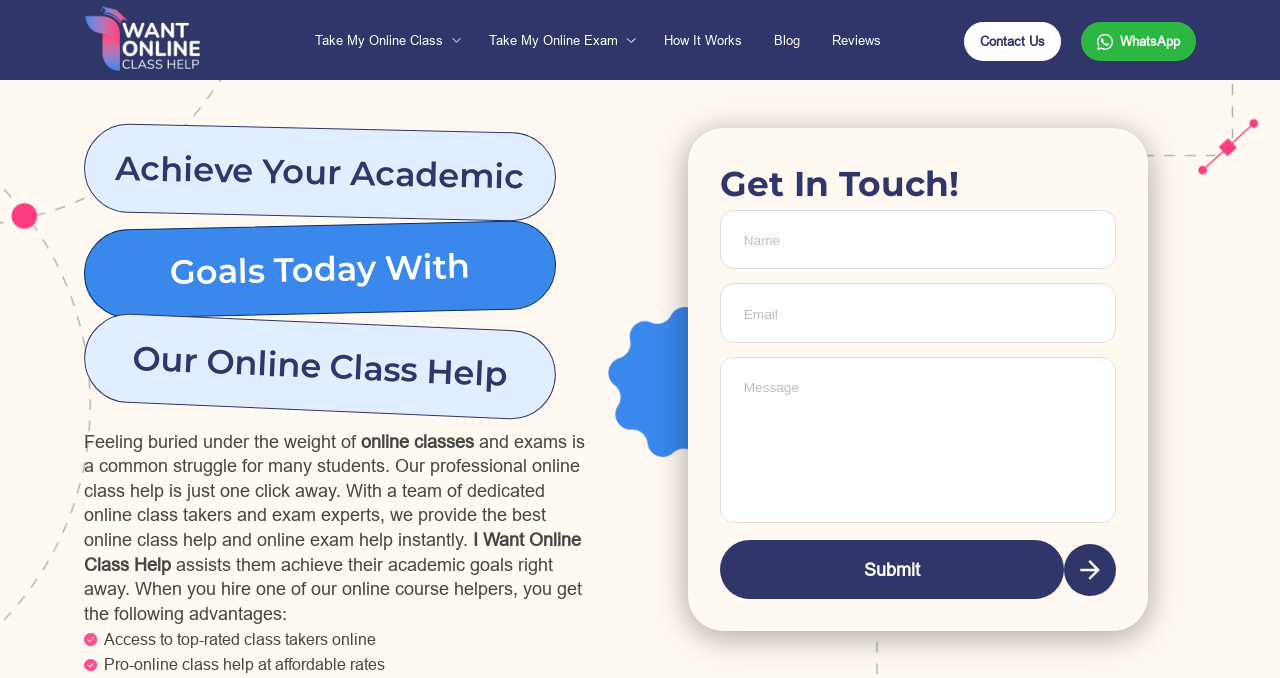Locate and provide the bounding box coordinates for the HTML element that matches this description: "How It Works".

[0.648, 0.059, 0.724, 0.088]